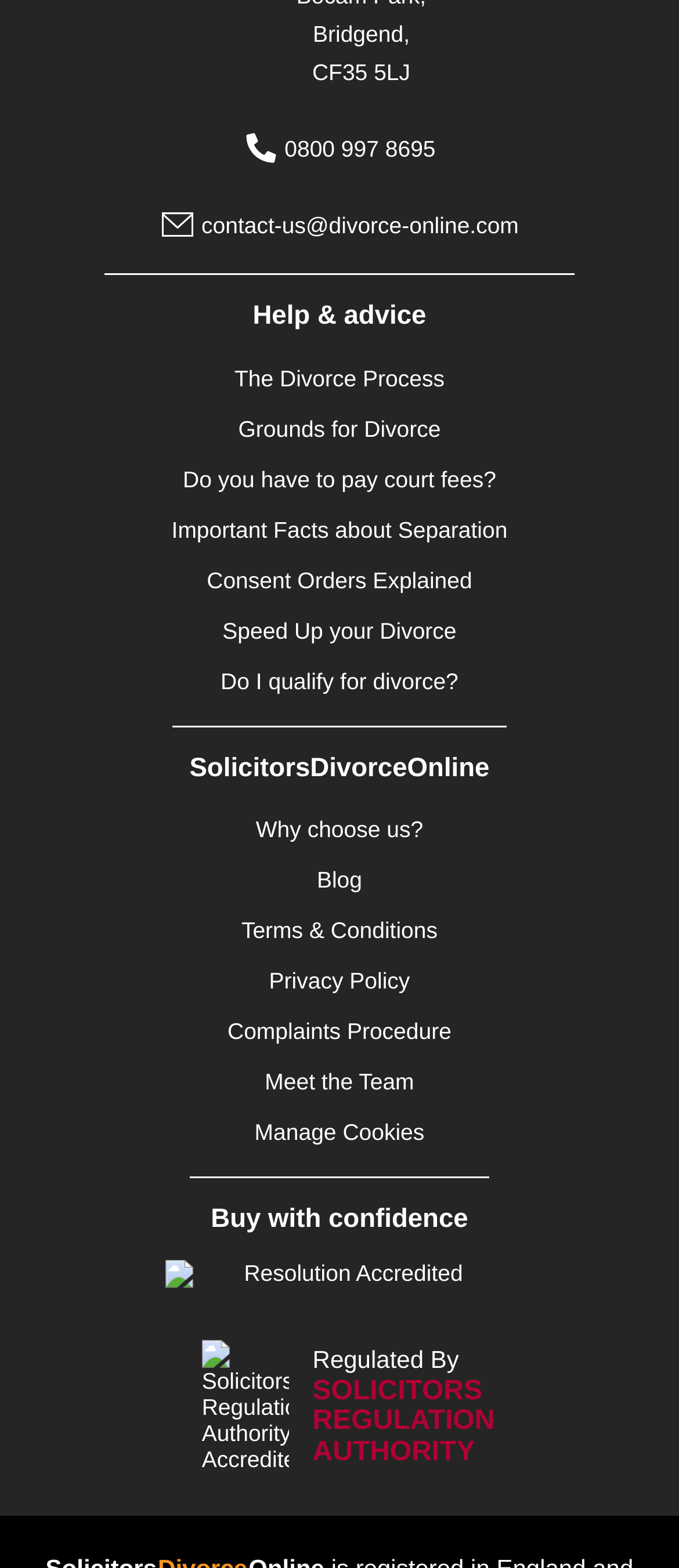Analyze the image and give a detailed response to the question:
What accreditation does the company have?

The company has an accreditation from the Solicitors Regulation Authority, which is indicated by an image and a link on the webpage, stating 'Solicitors Regulation Authority Accredited Regulated By SOLICITORS REGULATION AUTHORITY'.